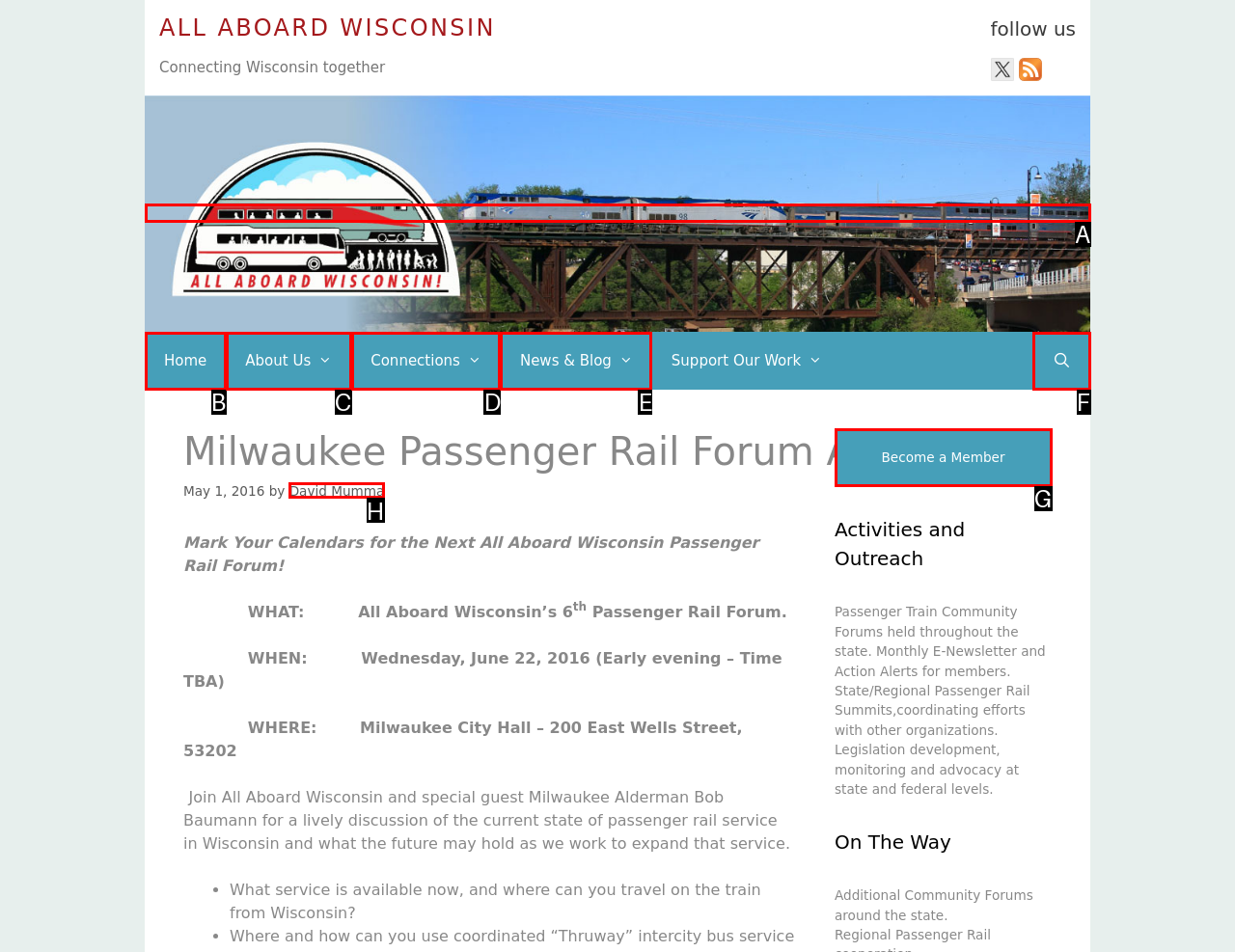Refer to the element description: News & Blog and identify the matching HTML element. State your answer with the appropriate letter.

E